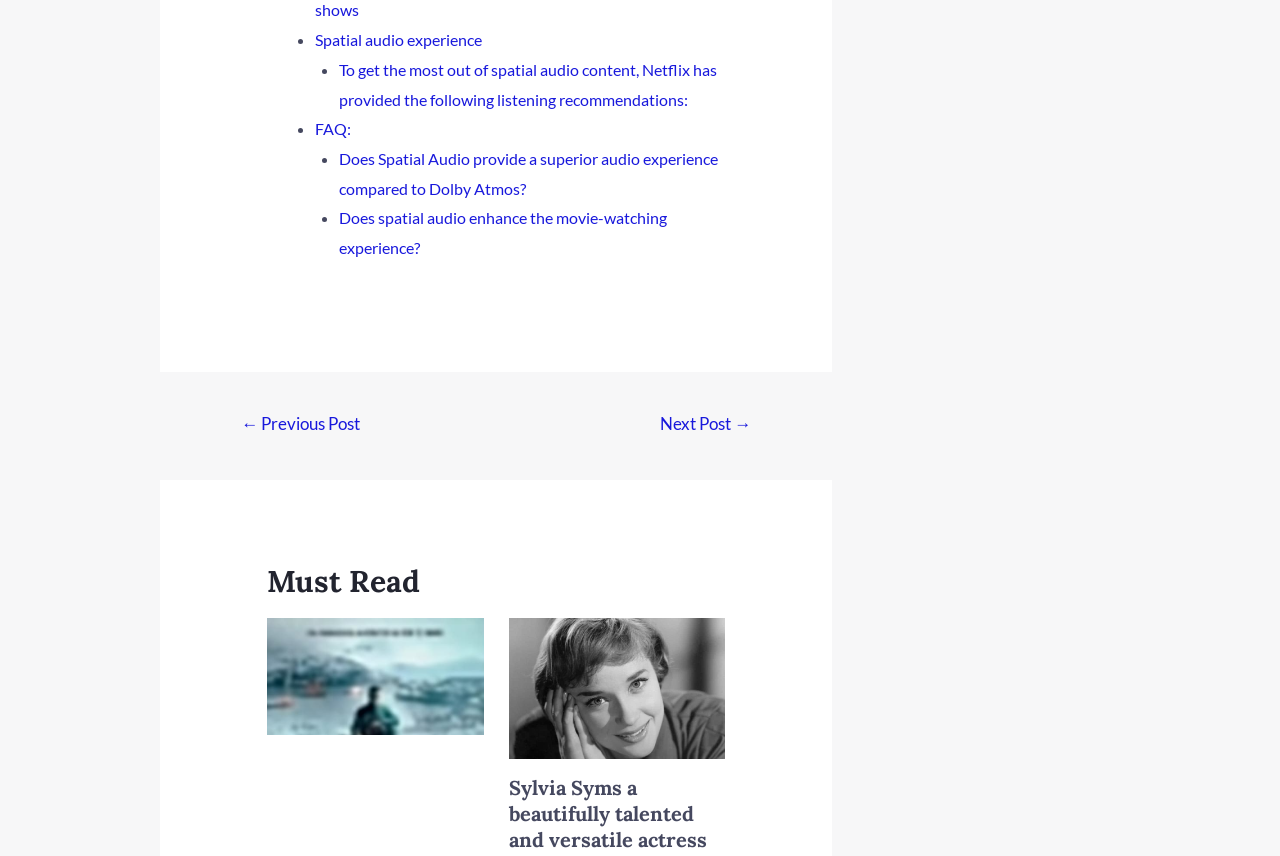What is the age of Sylvia Syms at death? Using the information from the screenshot, answer with a single word or phrase.

89 years